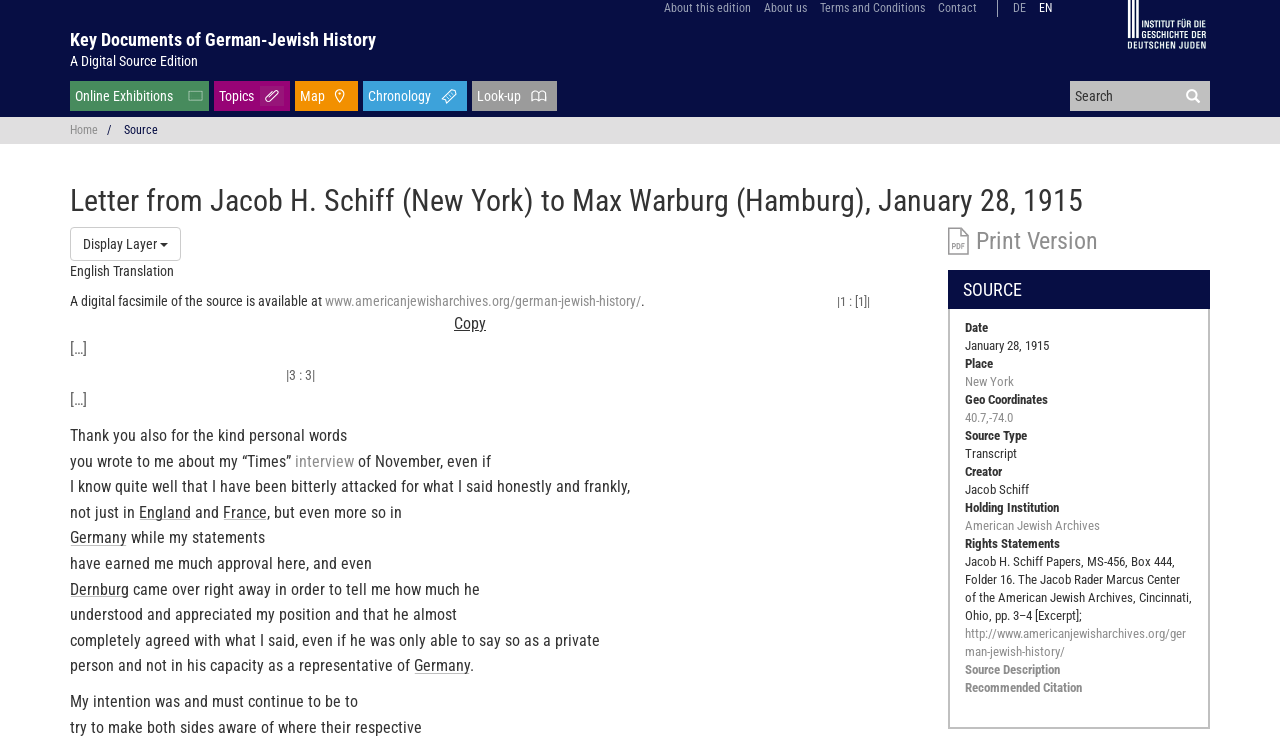What type of source is the letter?
Please answer using one word or phrase, based on the screenshot.

Transcript